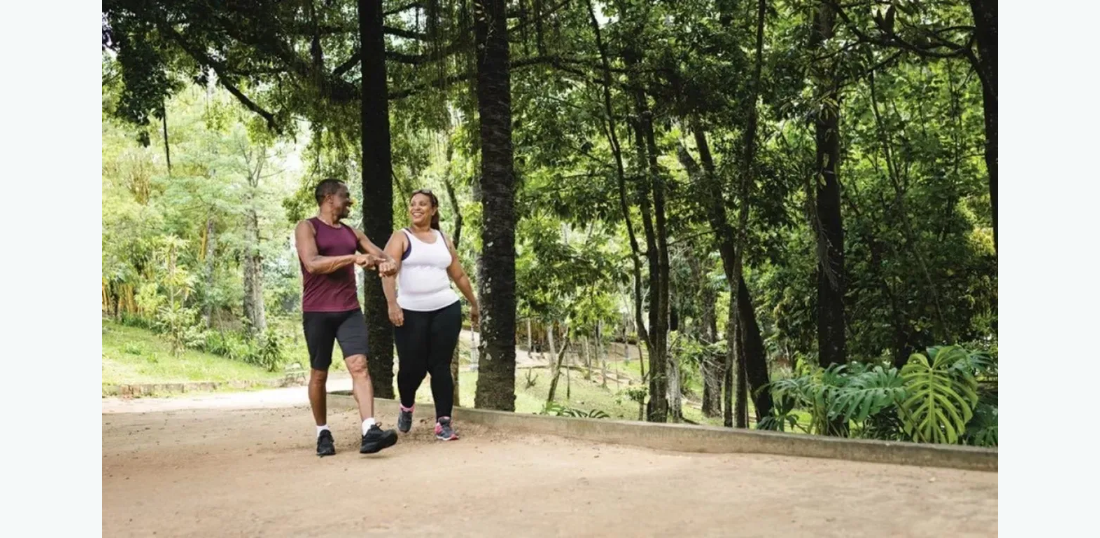With reference to the screenshot, provide a detailed response to the question below:
What type of clothing is the woman wearing on her legs?

The caption states that the woman wears a white tank top and black leggings, which implies that the type of clothing she is wearing on her legs is leggings.